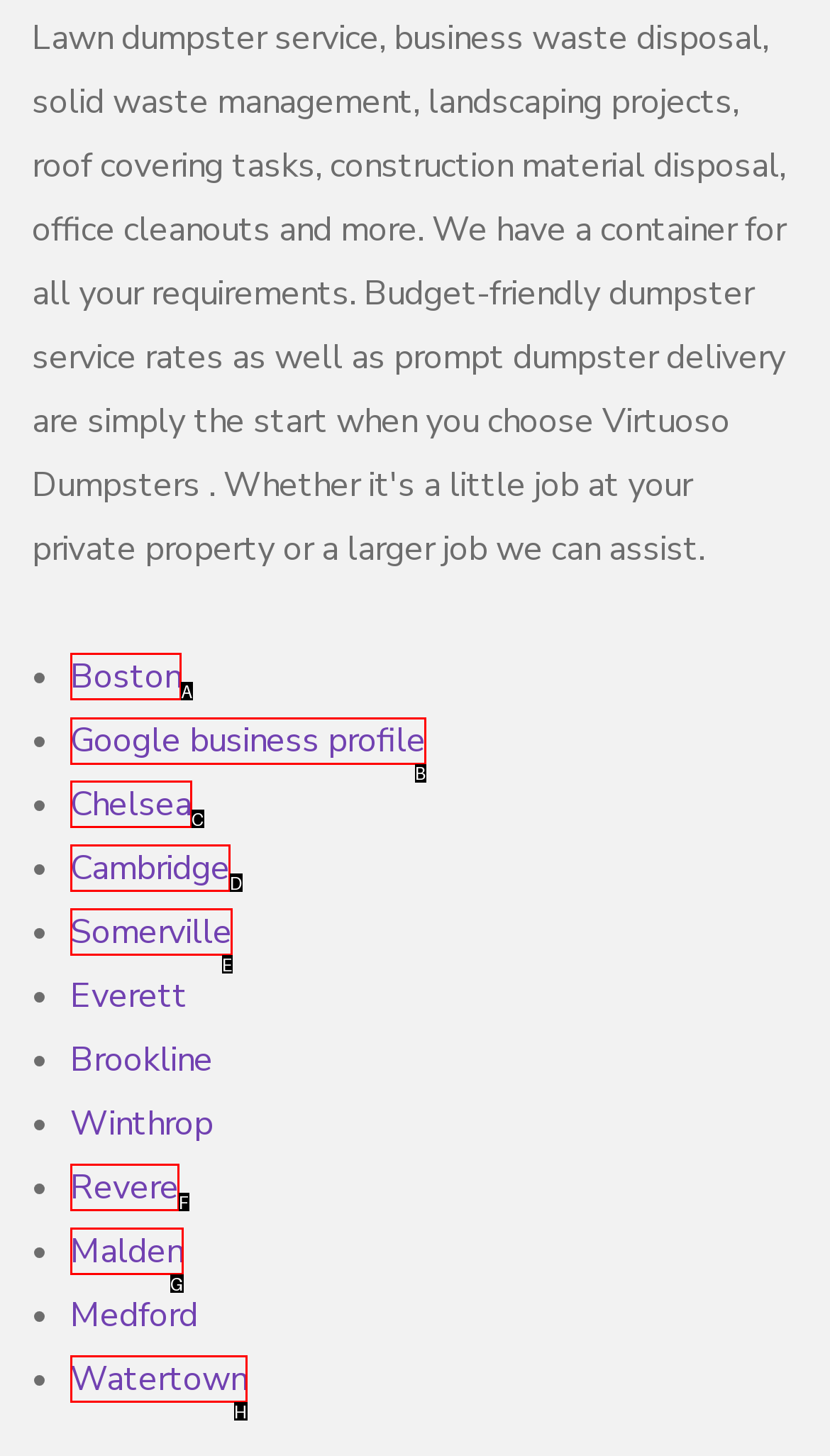Select the correct HTML element to complete the following task: visit Google business profile
Provide the letter of the choice directly from the given options.

B